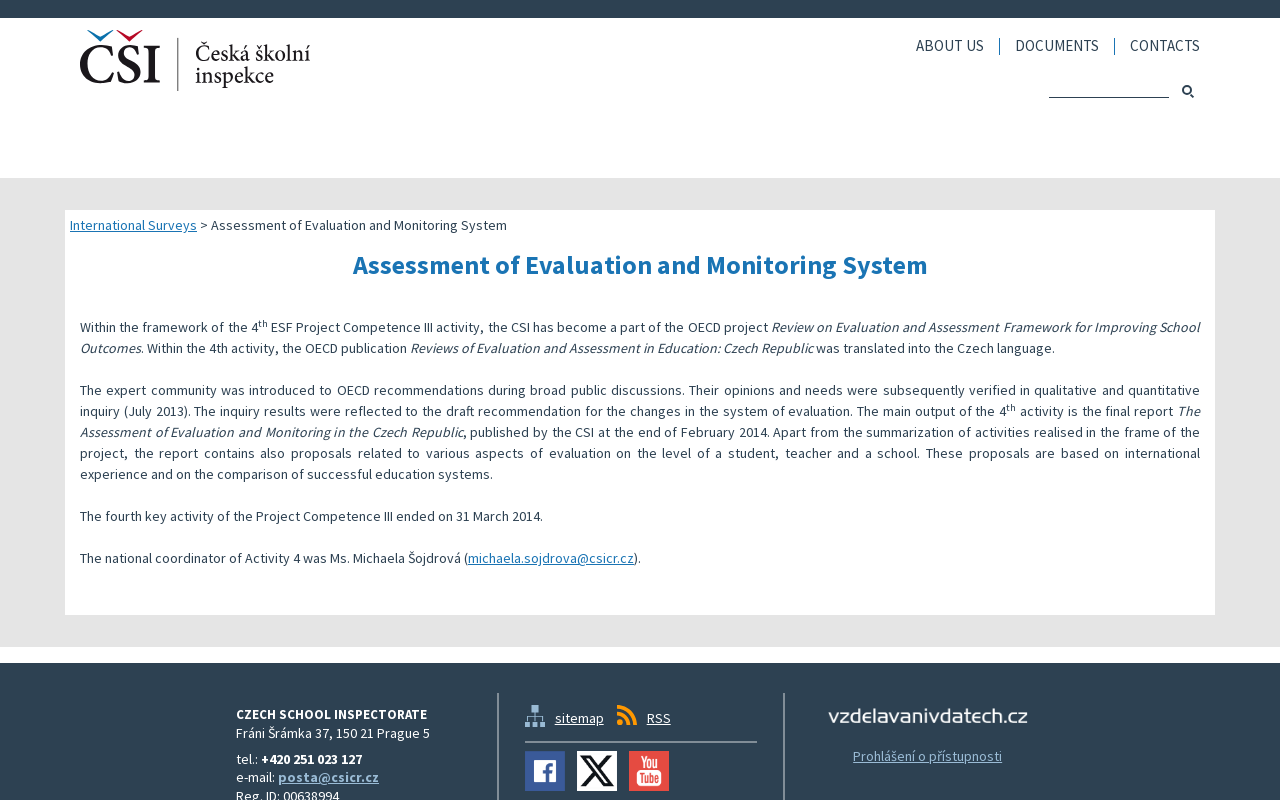Please respond in a single word or phrase: 
What is the address of the Czech School Inspectorate?

Fráni Šrámka 37, 150 21 Prague 5